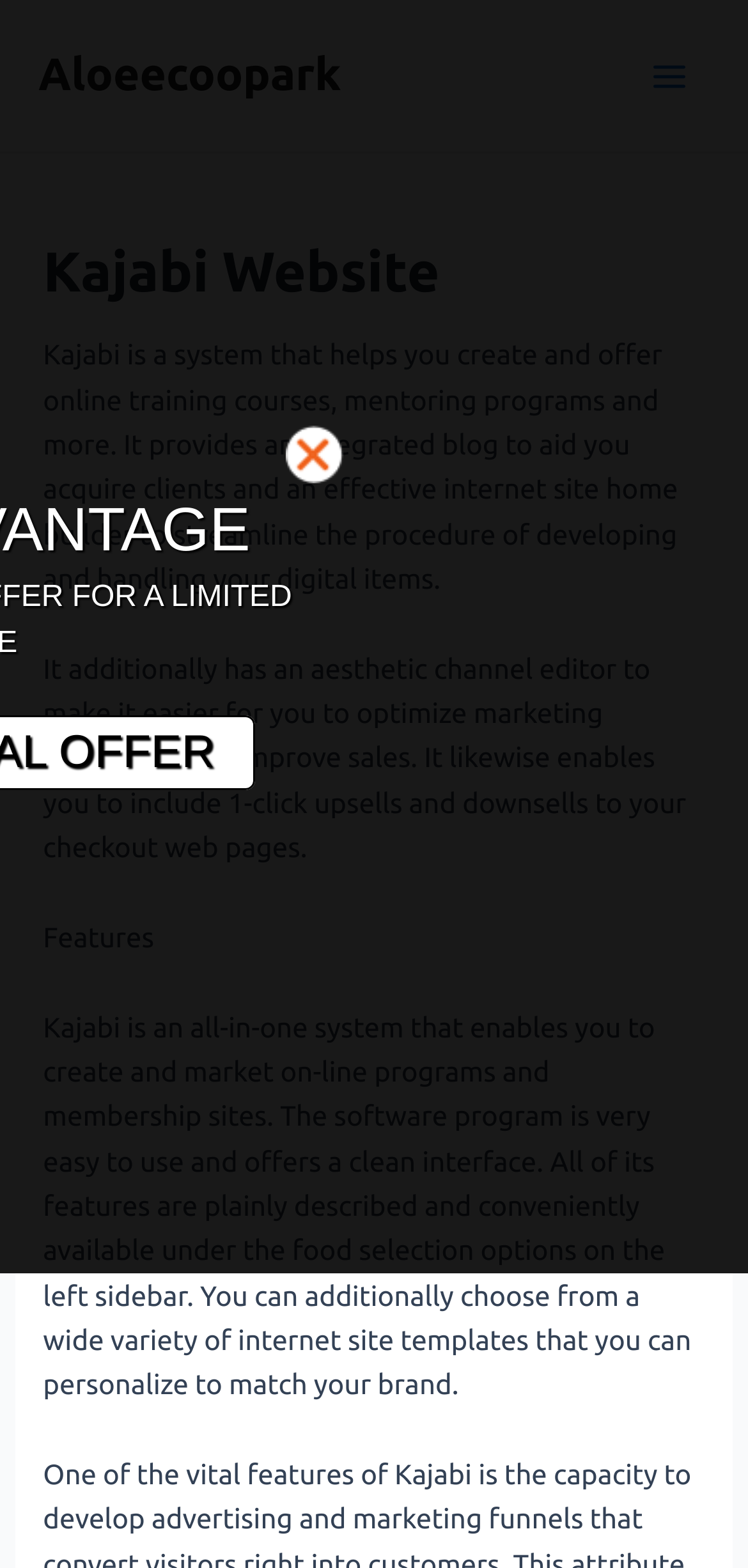Please answer the following question using a single word or phrase: 
What is Kajabi used for?

Creating online courses